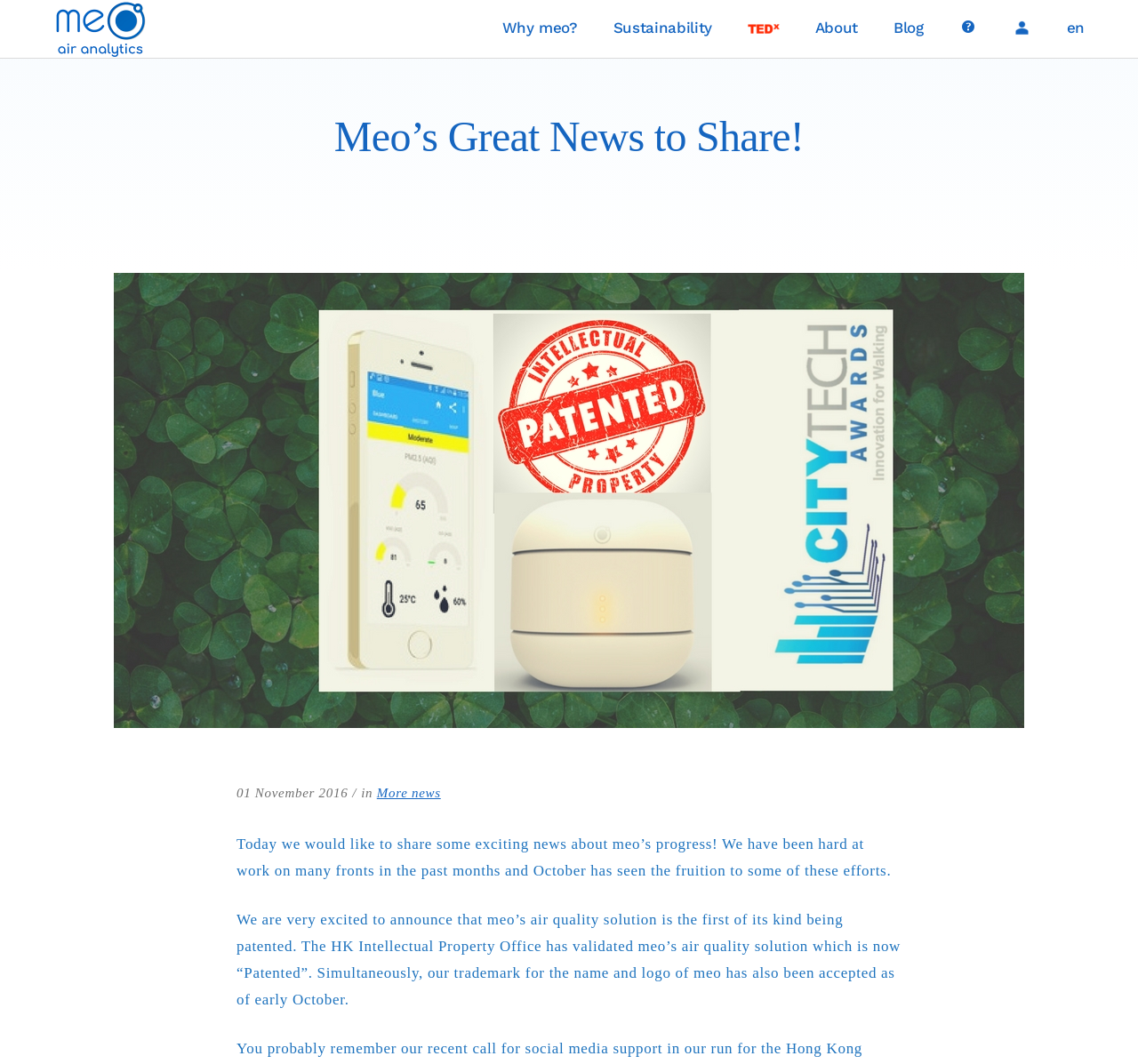Generate the title text from the webpage.

Meo’s Great News to Share!